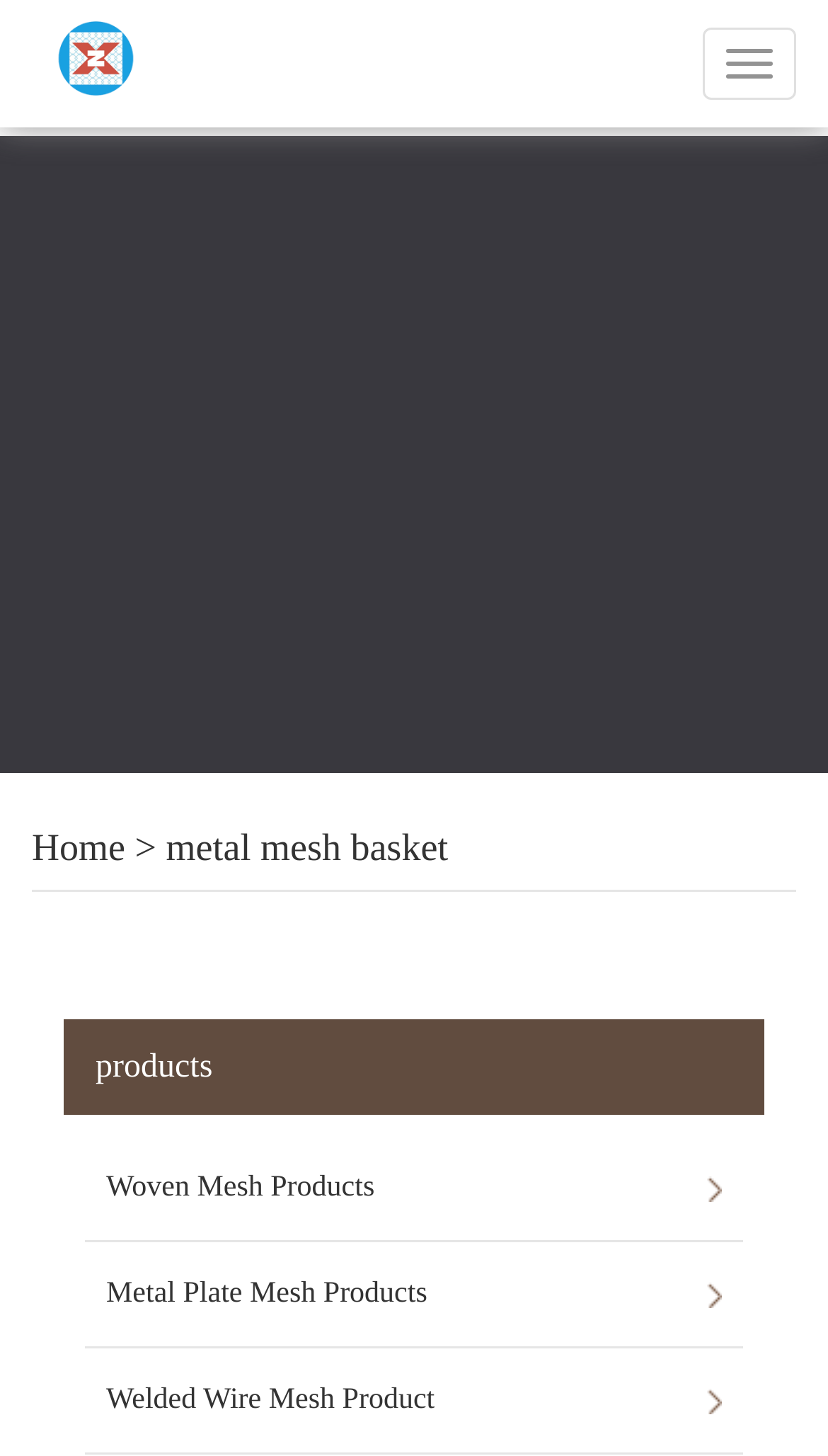Give a one-word or phrase response to the following question: What is the company name?

Anping Xinzheng Metal Wire Mesh Co., Ltd